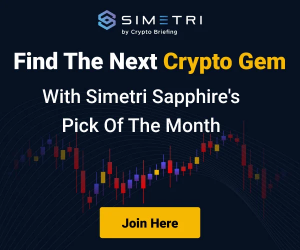Construct a detailed narrative about the image.

The image promotes a financial service from Simetri by Crypto Briefing, highlighting their feature, "Sapphire's Pick of The Month." It encourages users to discover promising cryptocurrency investments, referred to as "crypto gems." The background features a dynamic chart with vibrant candlestick patterns, symbolizing market activity and investment opportunities. A prominent yellow button at the bottom invites viewers to "Join Here," suggesting a call to action for potential subscribers interested in cryptocurrency insights and trading strategies.